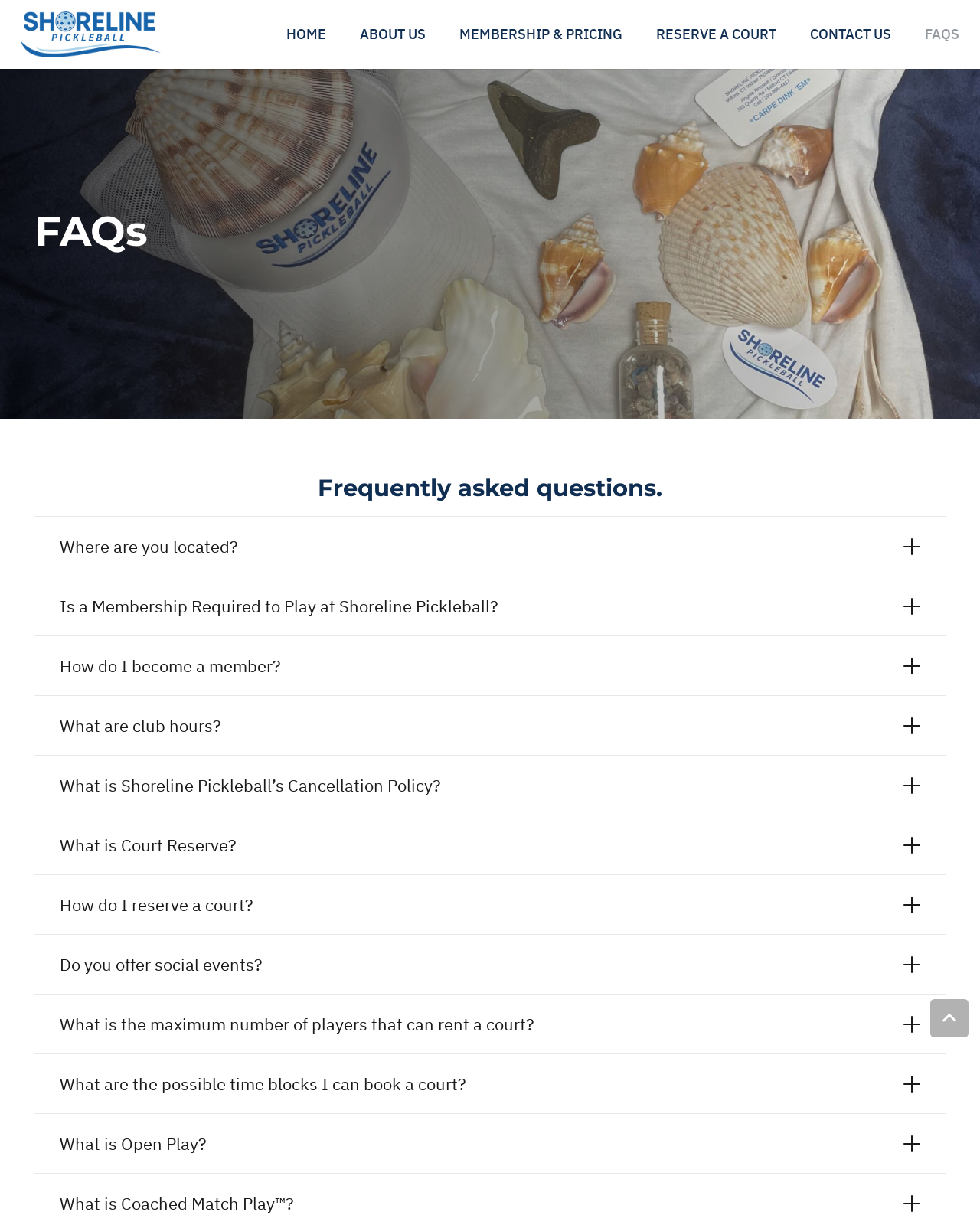Locate the UI element described as follows: "cheerleaders". Return the bounding box coordinates as four float numbers between 0 and 1 in the order [left, top, right, bottom].

None